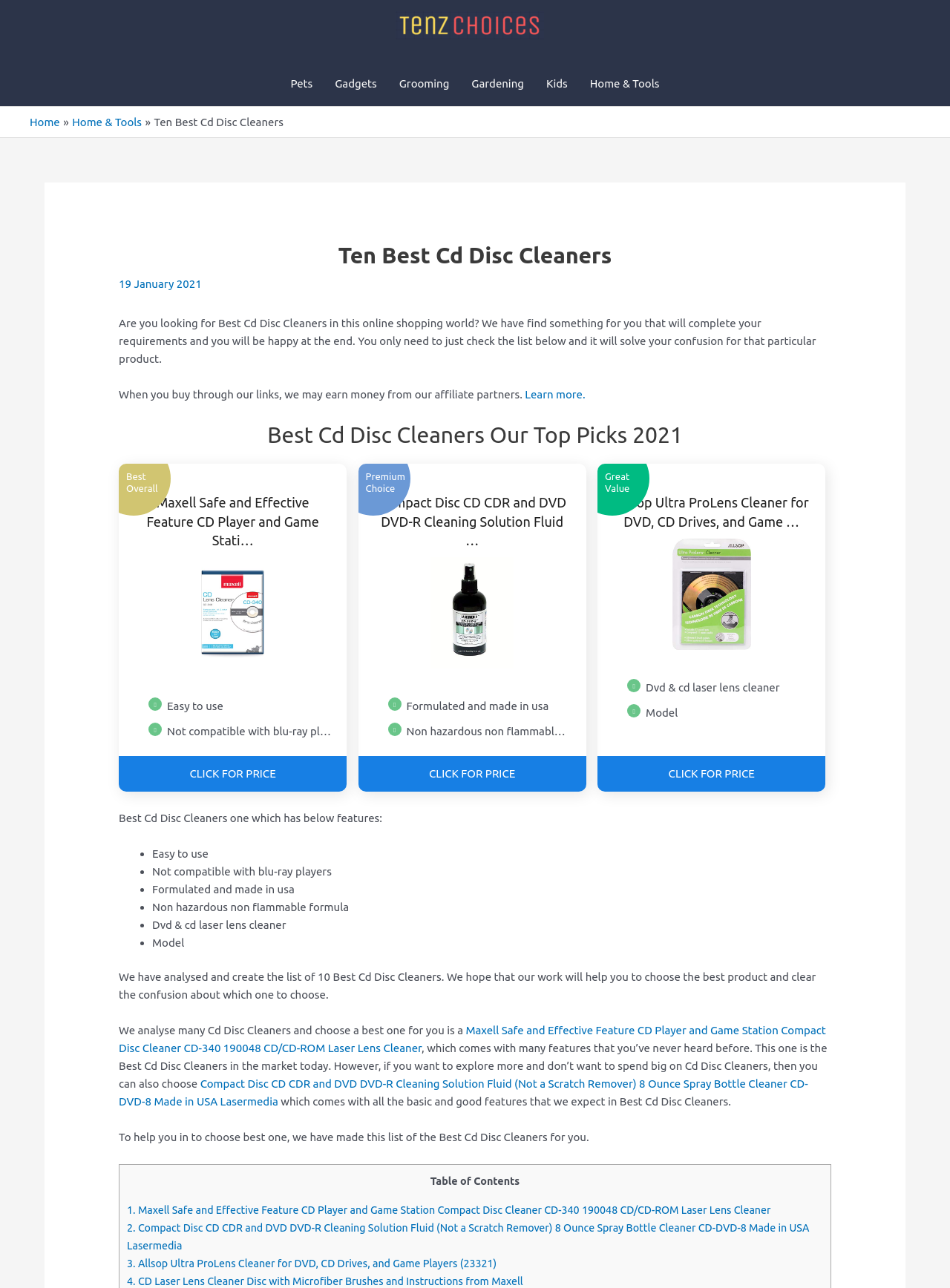Provide the bounding box coordinates of the UI element this sentence describes: "Gardening".

[0.485, 0.048, 0.563, 0.082]